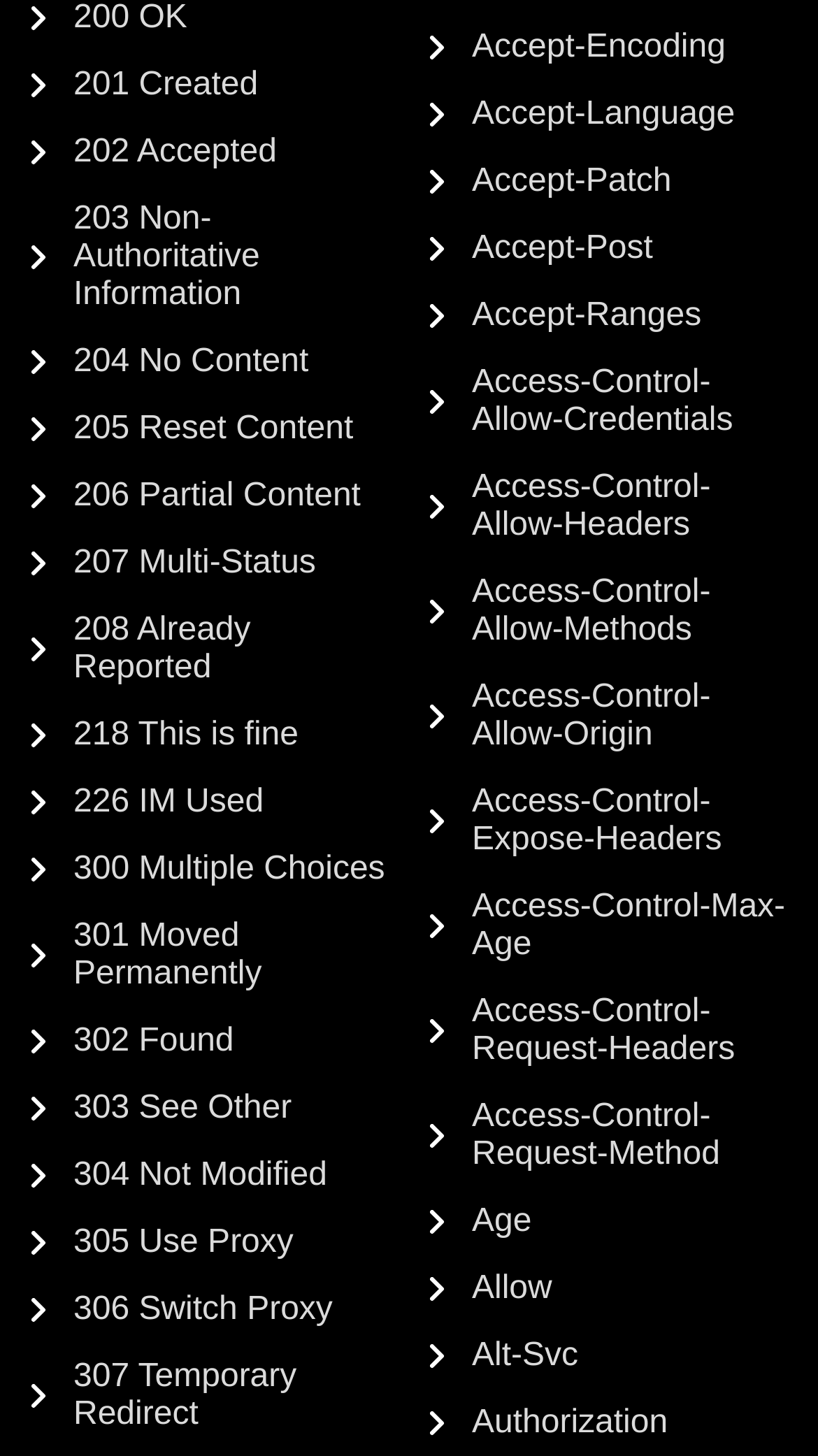How many HTTP status codes are listed on the left side of the page?
Based on the screenshot, answer the question with a single word or phrase.

15